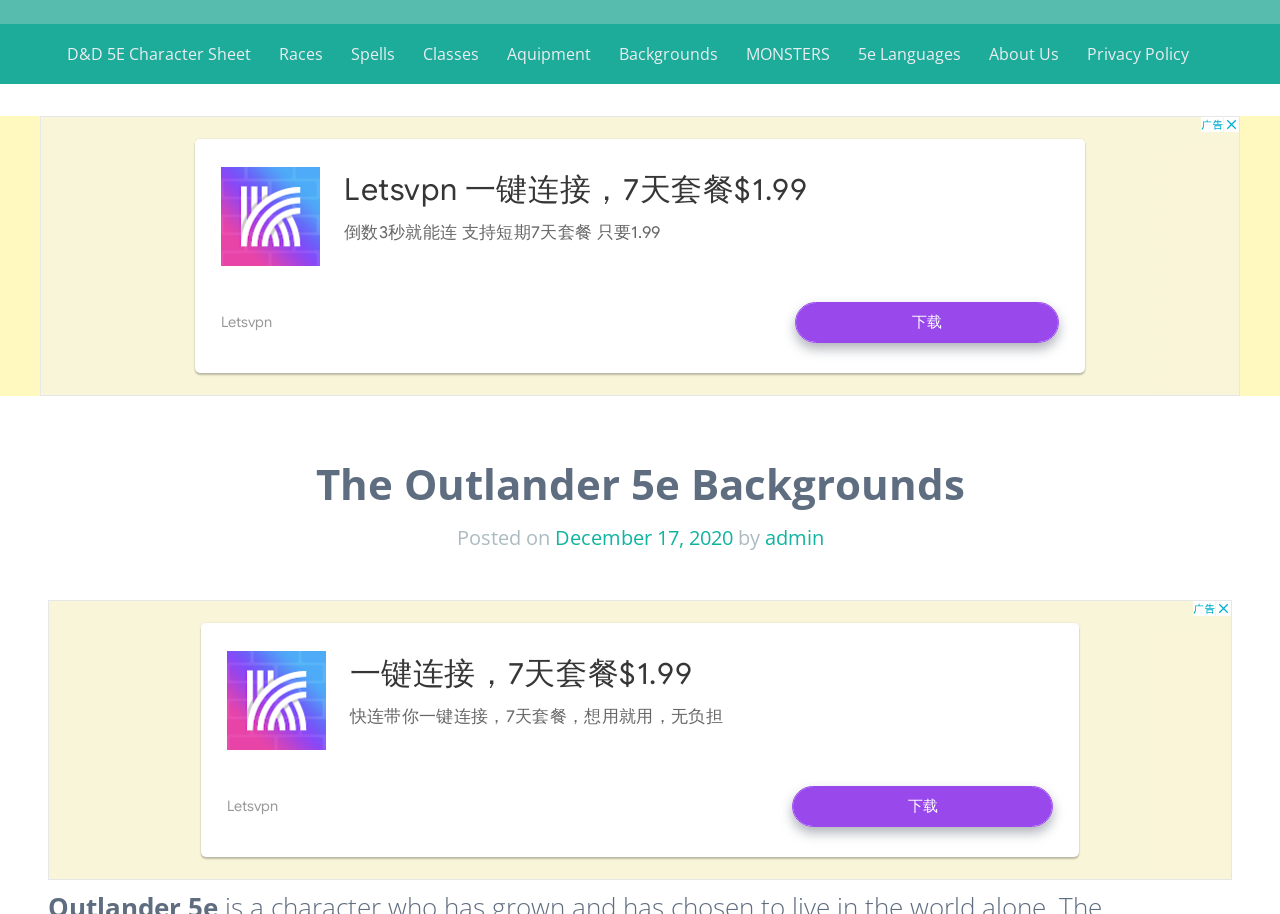Locate the UI element described by aria-label="Advertisement" name="aswift_1" title="Advertisement" and provide its bounding box coordinates. Use the format (top-left x, top-left y, bottom-right x, bottom-right y) with all values as floating point numbers between 0 and 1.

[0.038, 0.656, 0.962, 0.962]